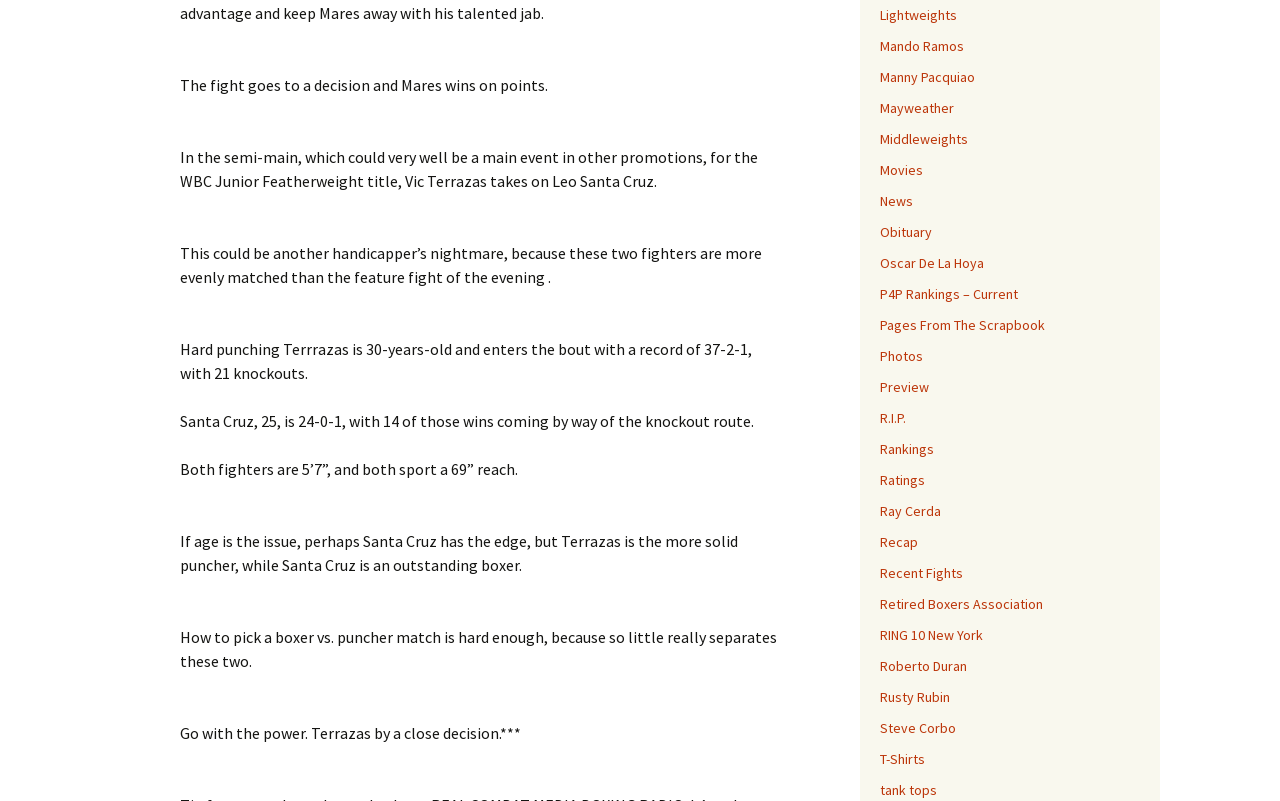Please find the bounding box coordinates of the clickable region needed to complete the following instruction: "Click on News". The bounding box coordinates must consist of four float numbers between 0 and 1, i.e., [left, top, right, bottom].

[0.688, 0.24, 0.713, 0.262]